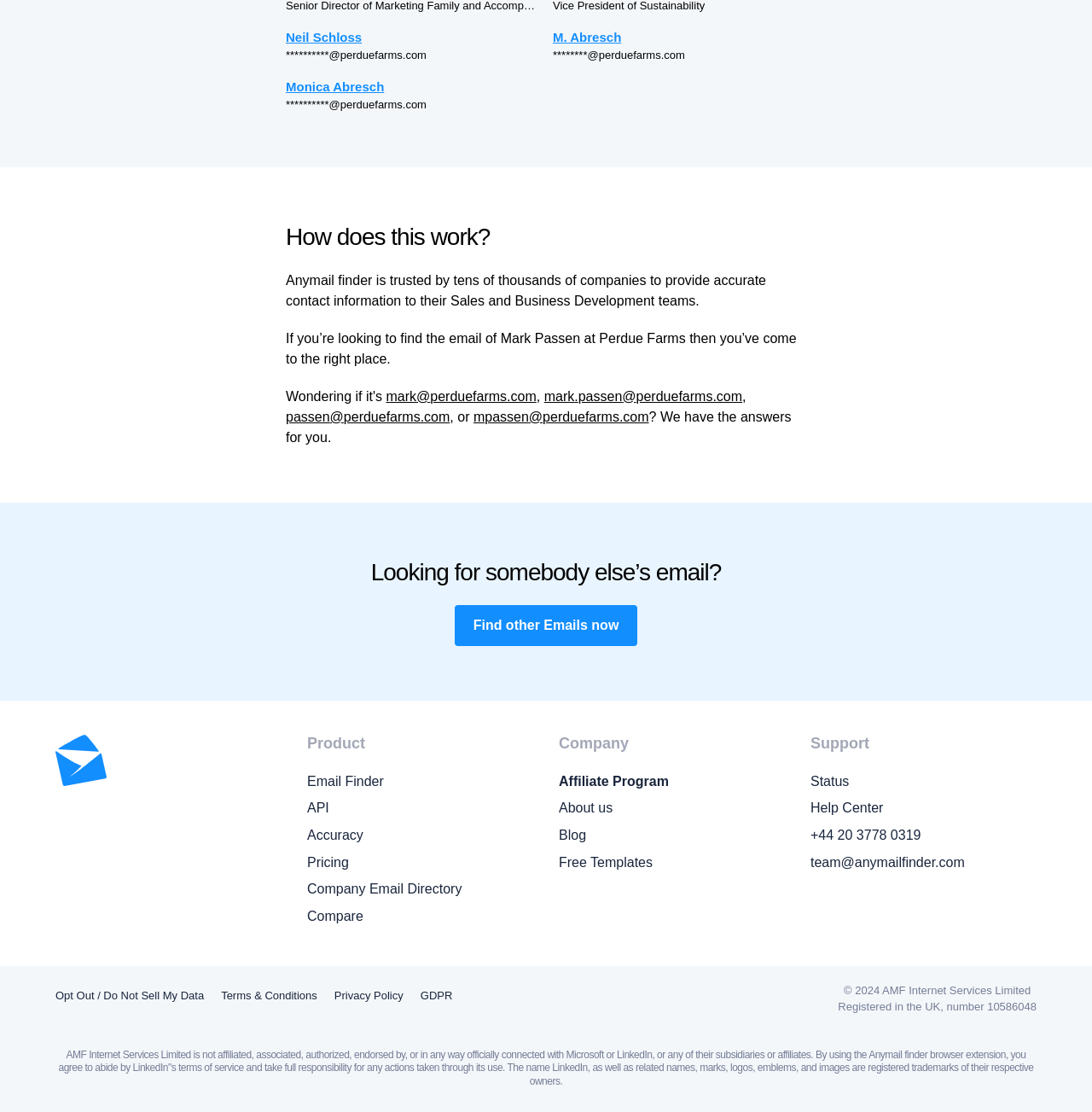Extract the bounding box coordinates for the UI element described by the text: "Terms & Conditions". The coordinates should be in the form of [left, top, right, bottom] with values between 0 and 1.

[0.202, 0.889, 0.291, 0.903]